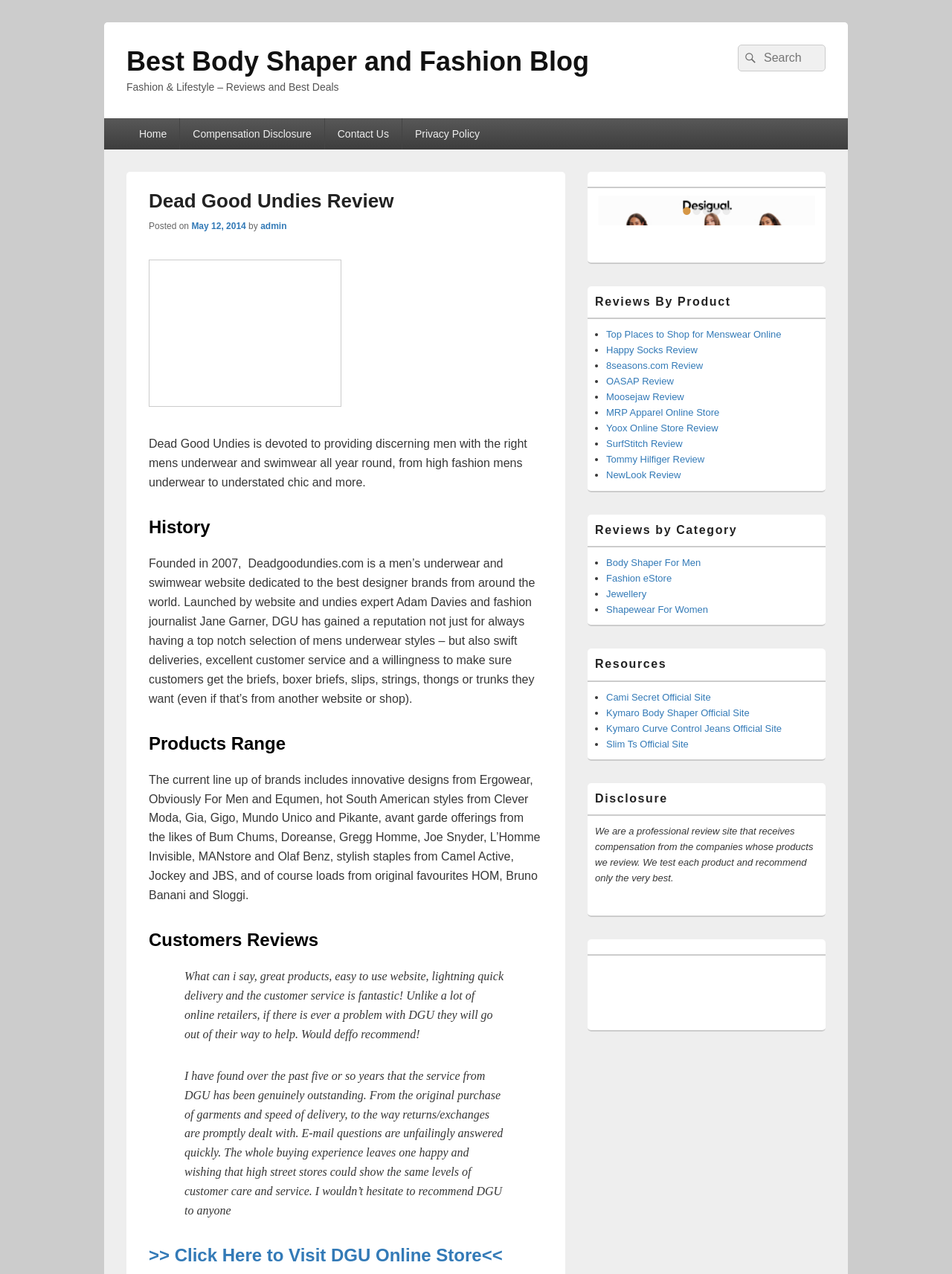Find the bounding box coordinates of the clickable area that will achieve the following instruction: "Visit the DGU Online Store".

[0.156, 0.977, 0.528, 0.993]